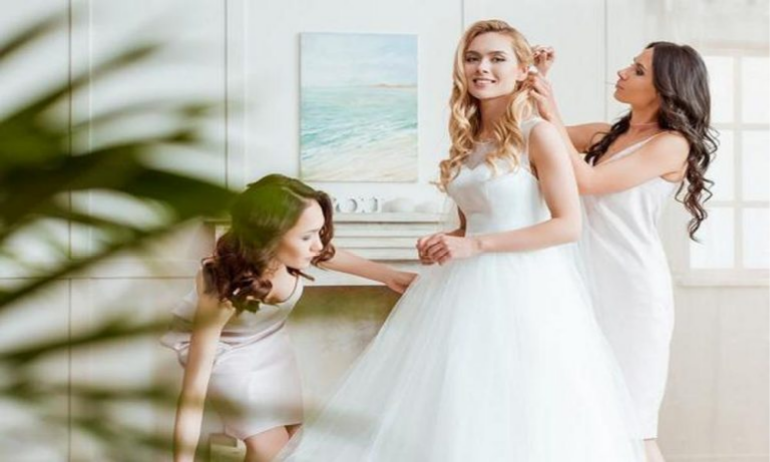Respond to the question below with a single word or phrase:
What type of artwork is in the background?

seascape